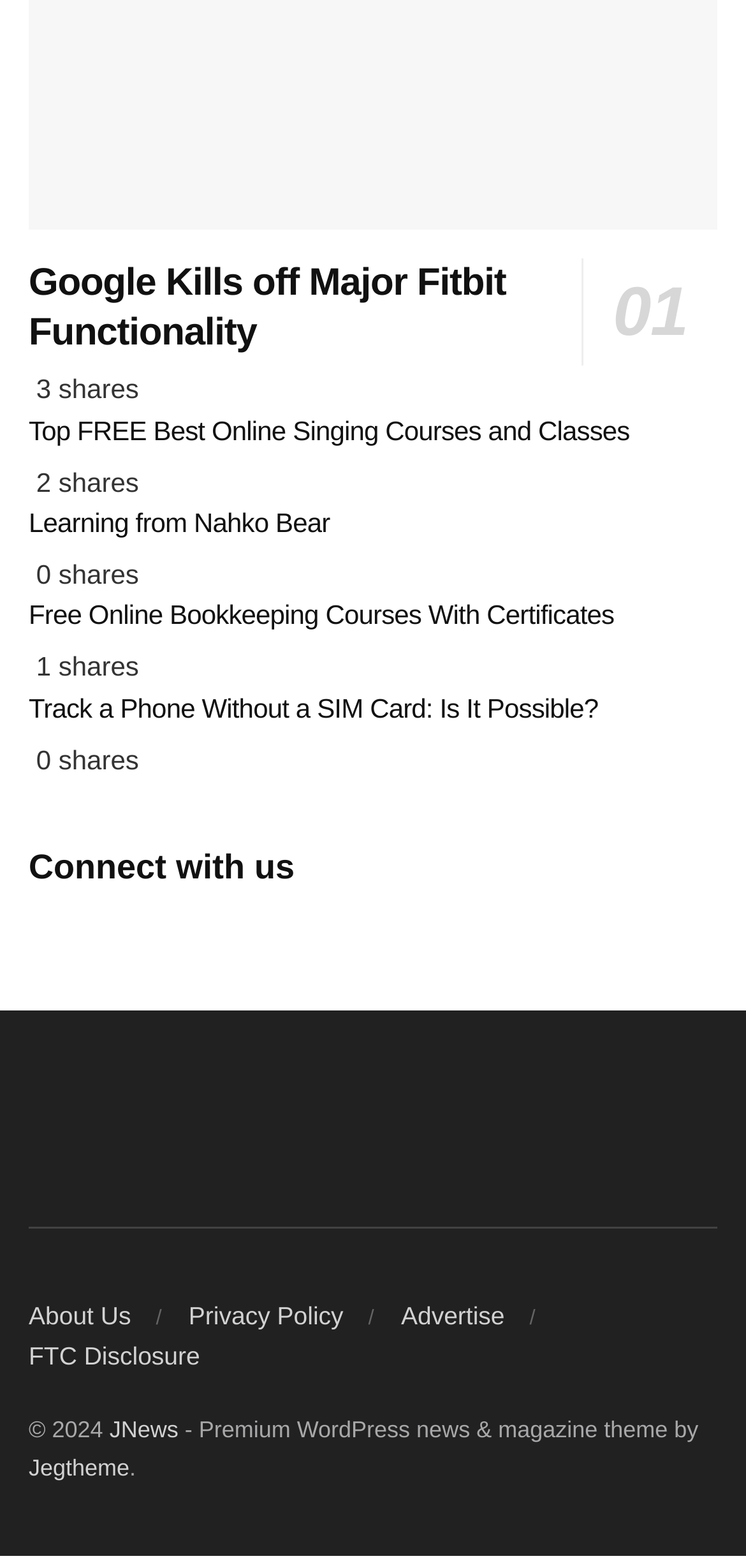Can you specify the bounding box coordinates of the area that needs to be clicked to fulfill the following instruction: "Read '02 Top FREE Best Online Singing Courses and Classes'"?

[0.038, 0.264, 0.844, 0.284]